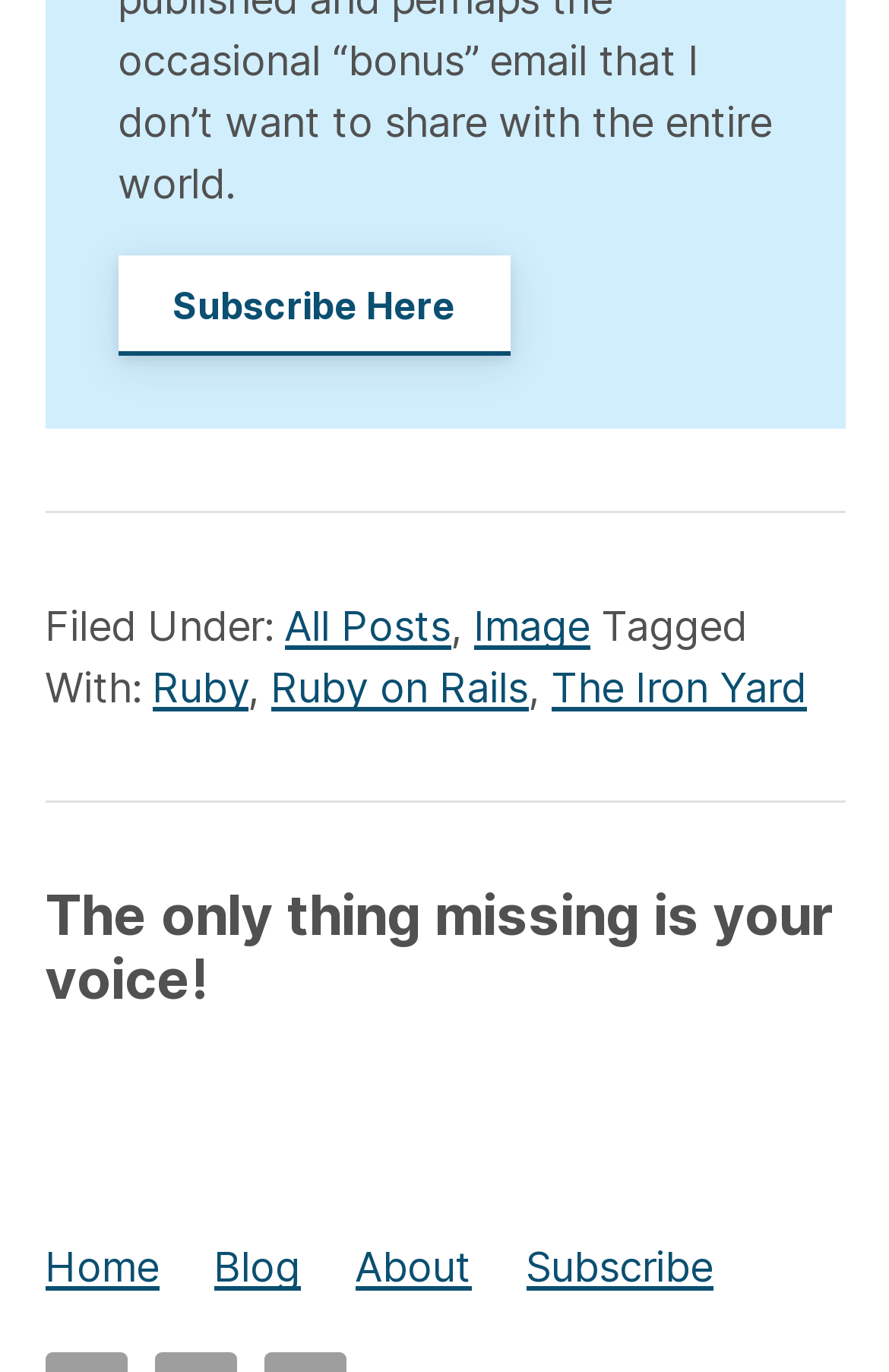Please determine the bounding box coordinates of the element's region to click for the following instruction: "Subscribe to the newsletter".

[0.132, 0.187, 0.573, 0.26]